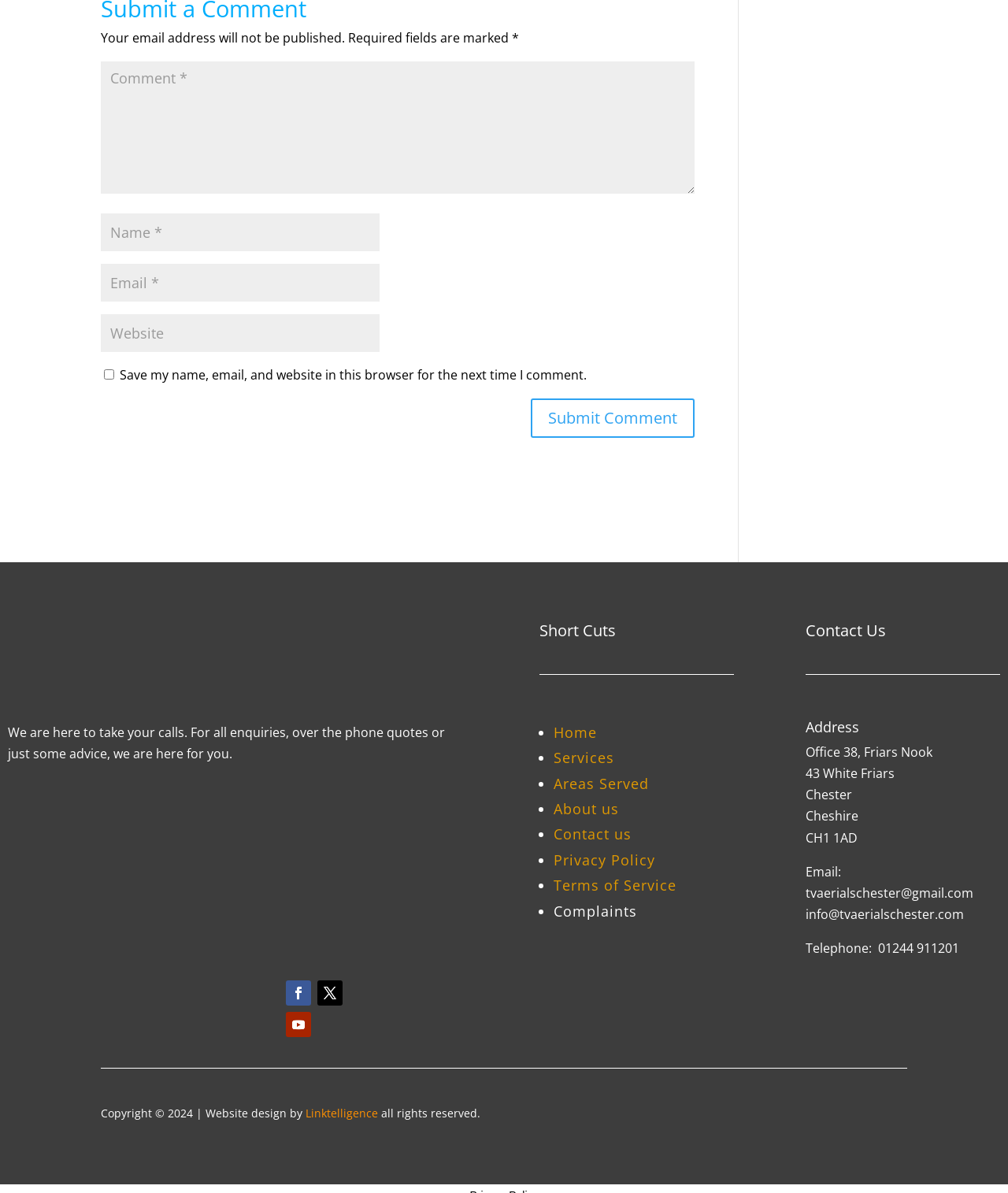Identify the bounding box coordinates of the HTML element based on this description: "Terms of Service".

[0.549, 0.734, 0.671, 0.75]